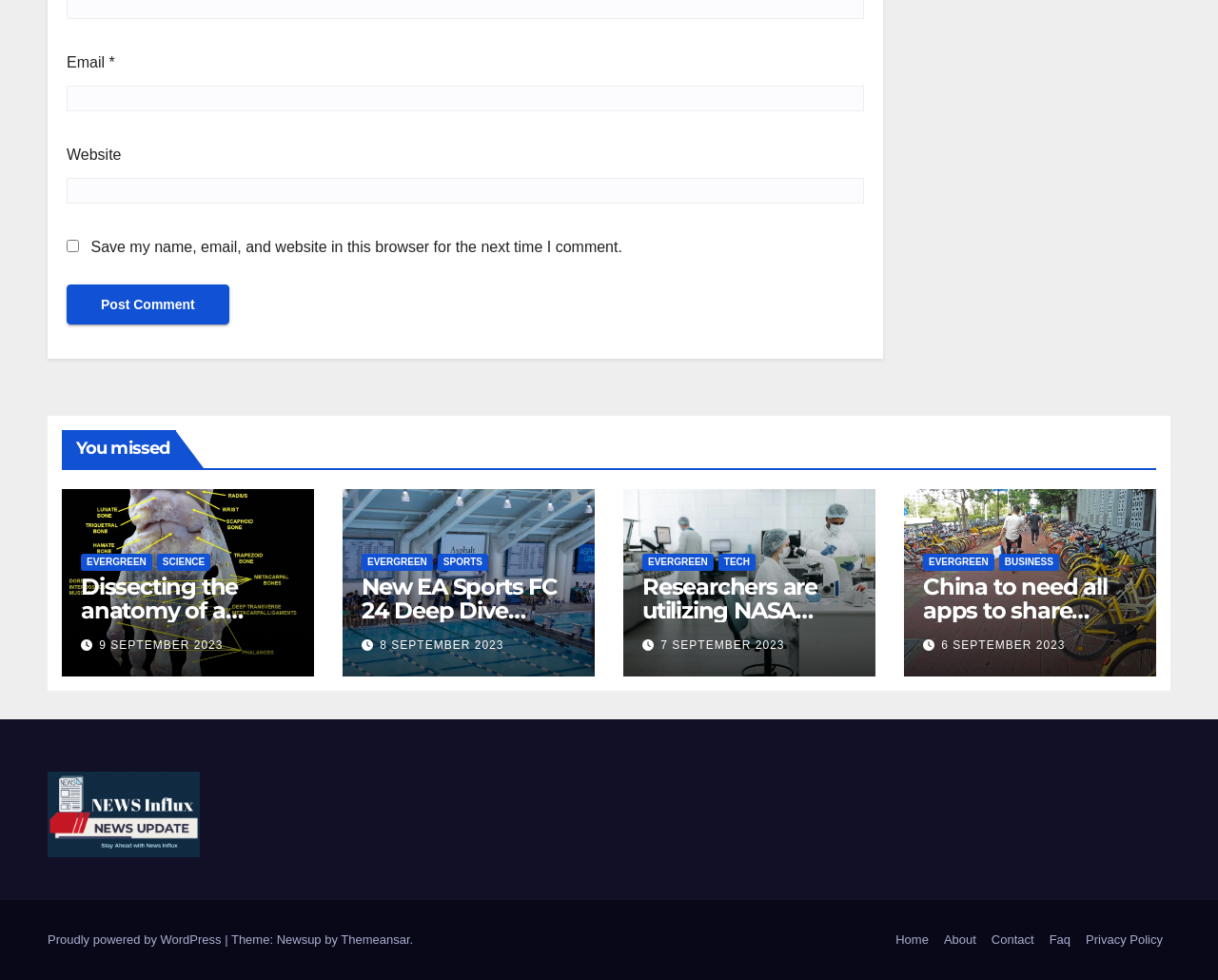Using the elements shown in the image, answer the question comprehensively: What categories of articles are available on this website?

The website features links to various categories of articles, including EVERGREEN, SCIENCE, SPORTS, TECH, and BUSINESS. These categories suggest that the website covers a range of topics and allows users to browse articles by category.